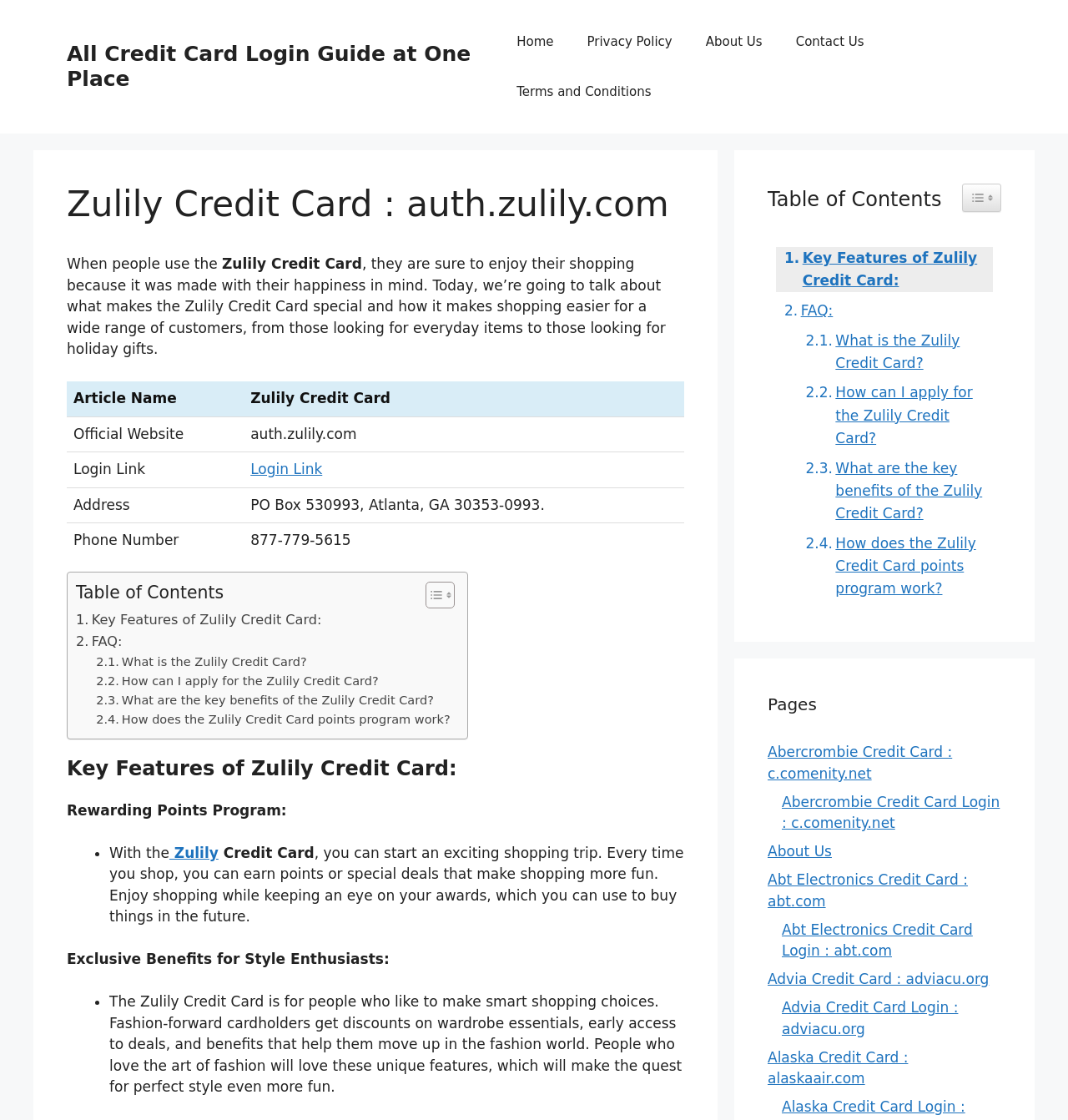Locate the bounding box coordinates for the element described below: "Login Link". The coordinates must be four float values between 0 and 1, formatted as [left, top, right, bottom].

[0.235, 0.412, 0.302, 0.427]